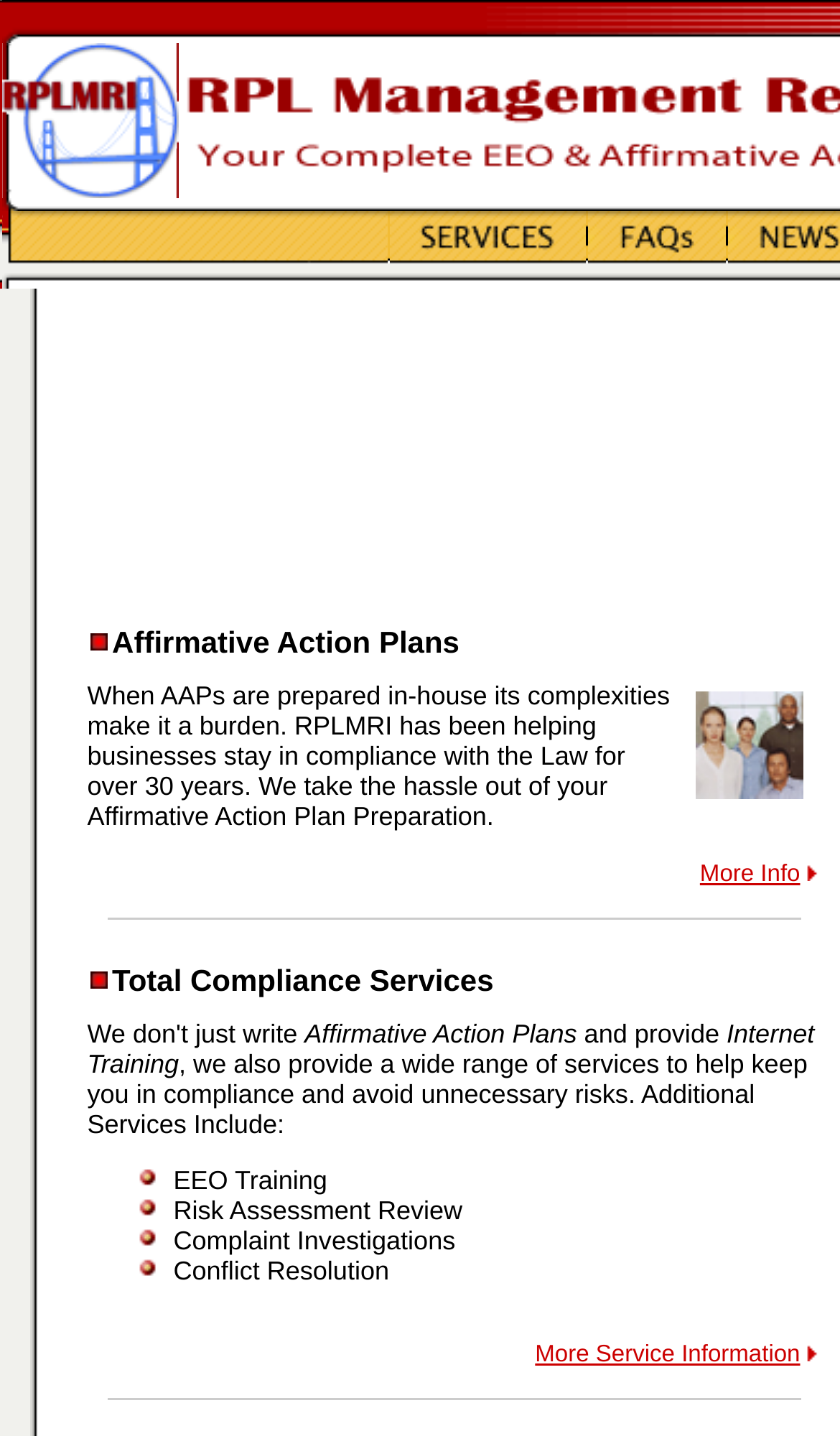What is the bounding box coordinate of the 'More Info' link?
Your answer should be a single word or phrase derived from the screenshot.

[0.833, 0.6, 0.953, 0.618]